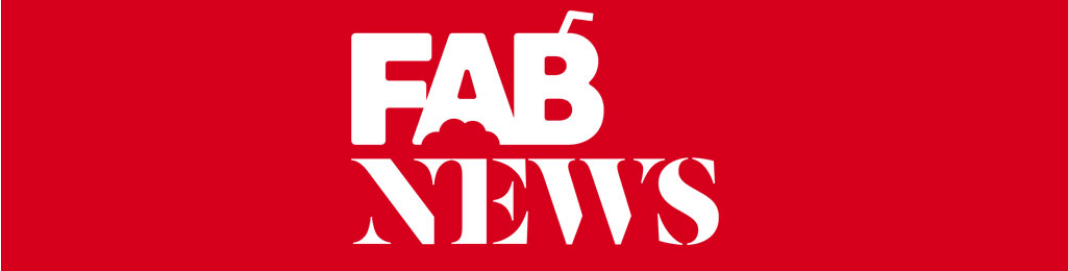Give an in-depth description of what is happening in the image.

The image prominently features the logo of "FAB News," set against a striking red background. The logo, characterized by bold white typography, emphasizes the brand's dynamic and contemporary approach to news coverage. The name "FAB" is styled with playful and creative elements, reflecting a vibrant and engaging tone, while "NEWS" is presented in a straightforward manner, underscoring its informative essence. This visual representation is integral to the identity of FAB News, suggesting a focus on lively reporting and community engagement. The design captures the audience's attention, conveying a sense of excitement and relevance in the world of food and beverage news.